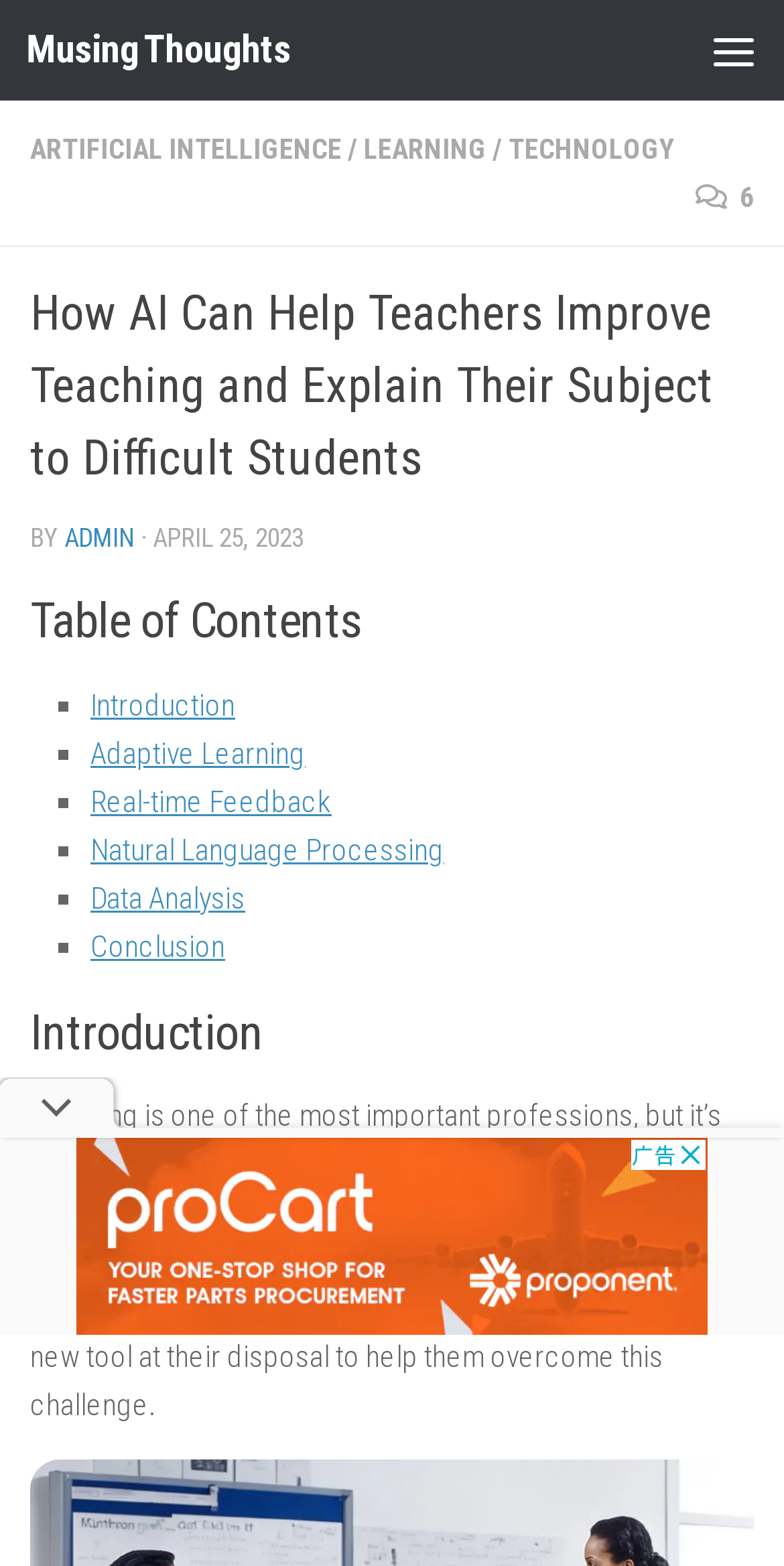Locate the UI element described by Real-time Feedback and provide its bounding box coordinates. Use the format (top-left x, top-left y, bottom-right x, bottom-right y) with all values as floating point numbers between 0 and 1.

[0.115, 0.5, 0.423, 0.523]